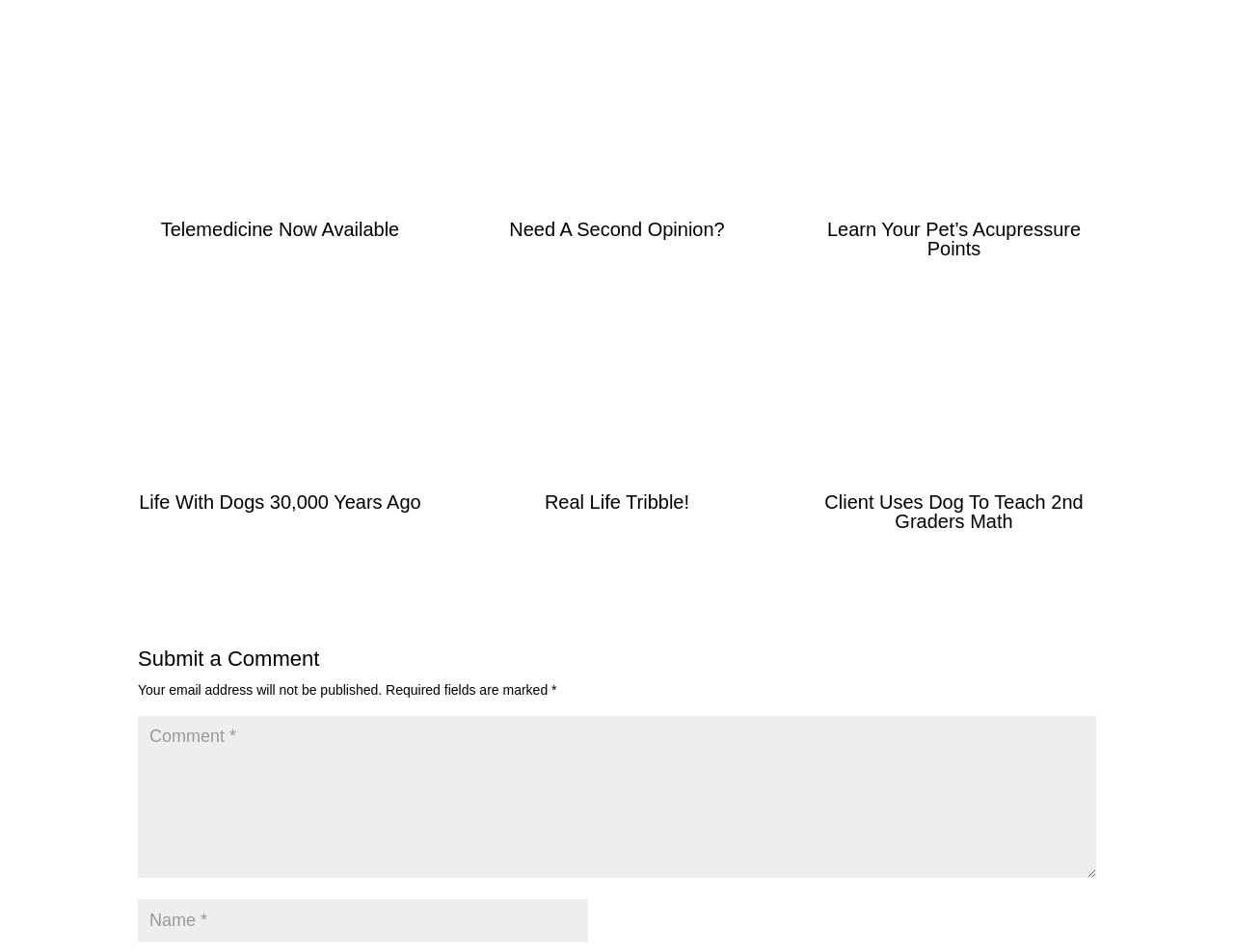What is the topic of the first heading?
Based on the image, answer the question in a detailed manner.

The first heading on the webpage is 'Telemedicine Now Available', which suggests that the topic of this heading is telemedicine.